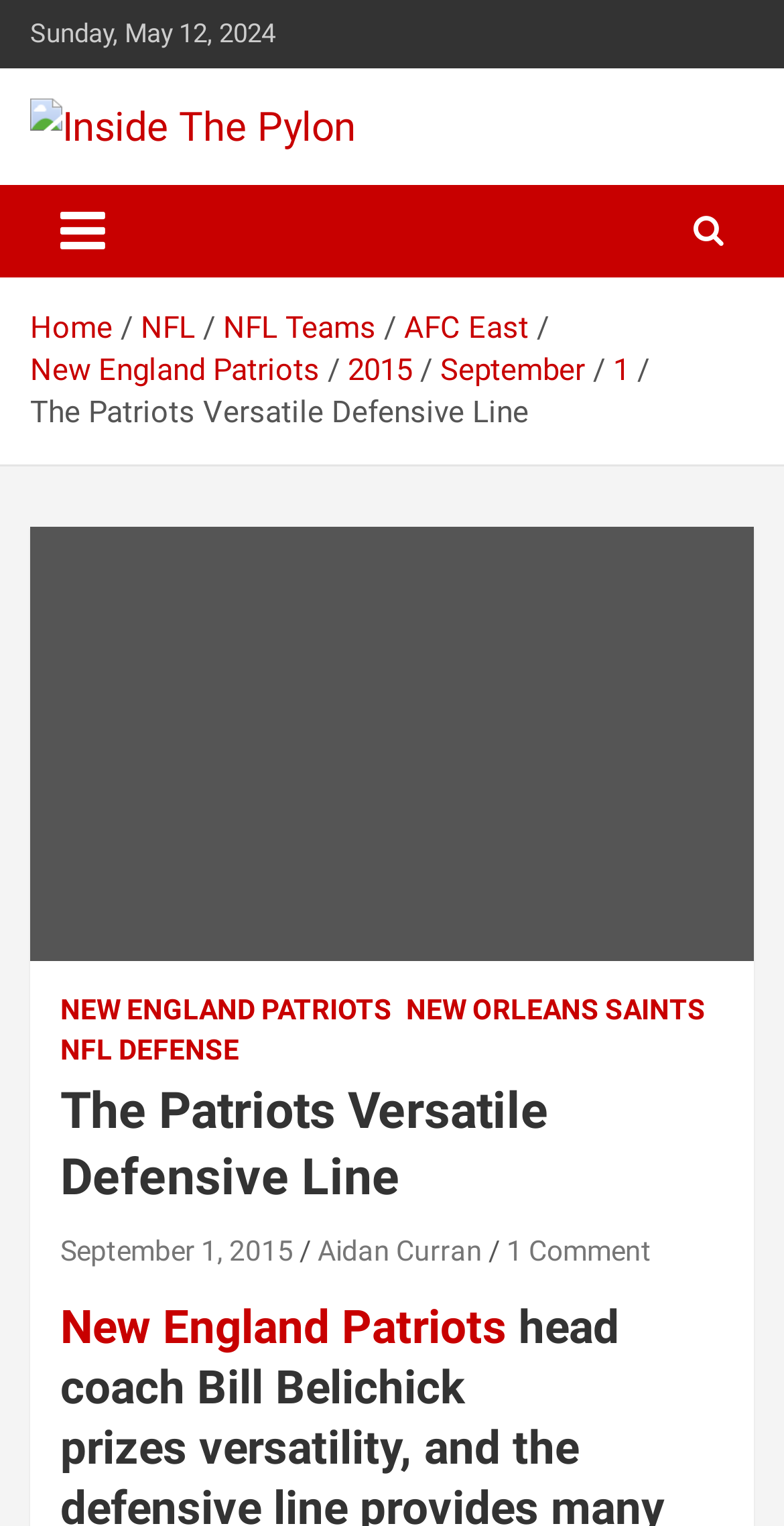Provide the bounding box coordinates of the area you need to click to execute the following instruction: "Go to 'Home' page".

[0.038, 0.203, 0.144, 0.227]